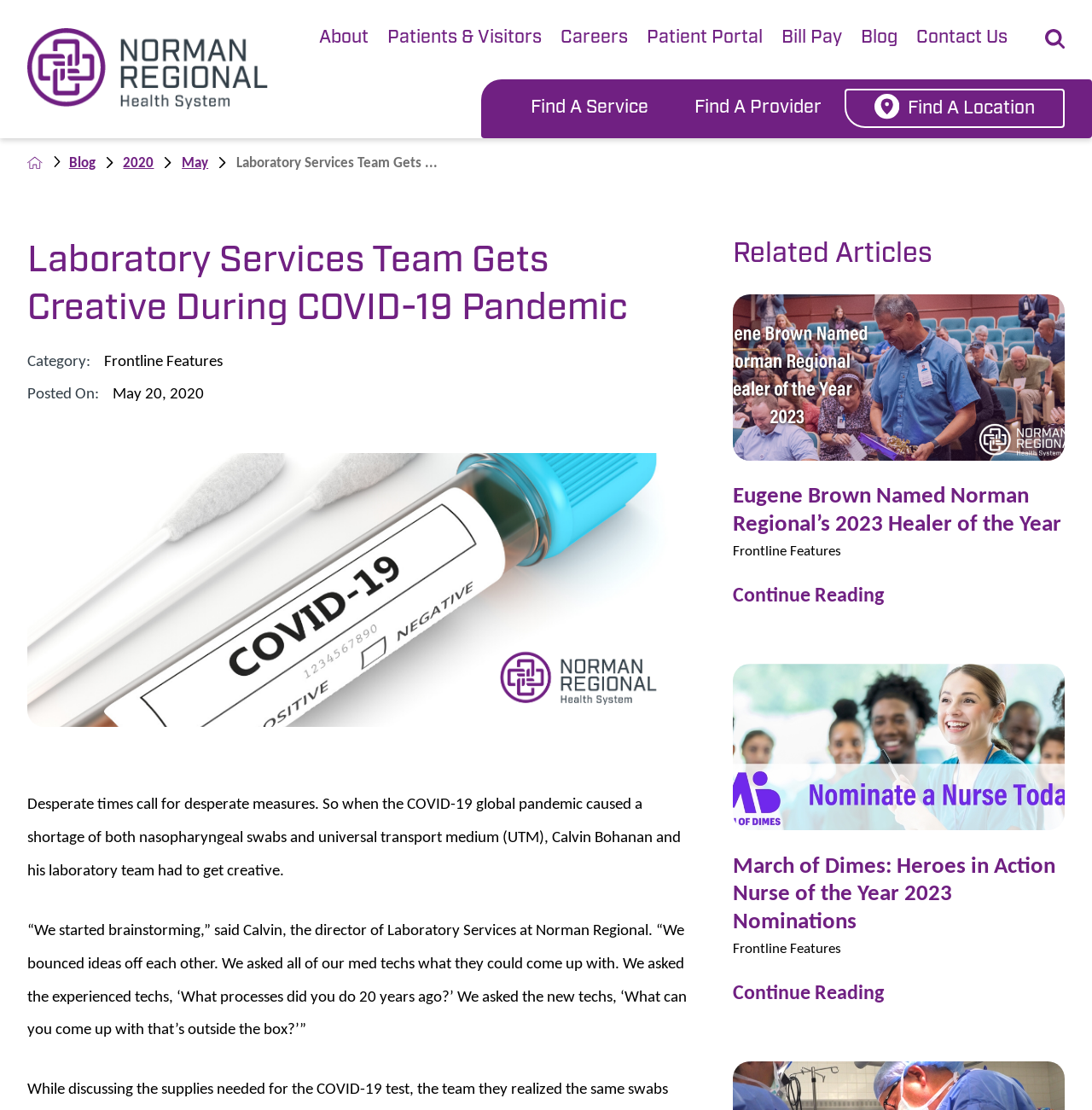What is the name of the director of Laboratory Services?
Look at the image and respond to the question as thoroughly as possible.

I found the answer by reading the article content, where Calvin Bohanan is mentioned as the director of Laboratory Services at Norman Regional.